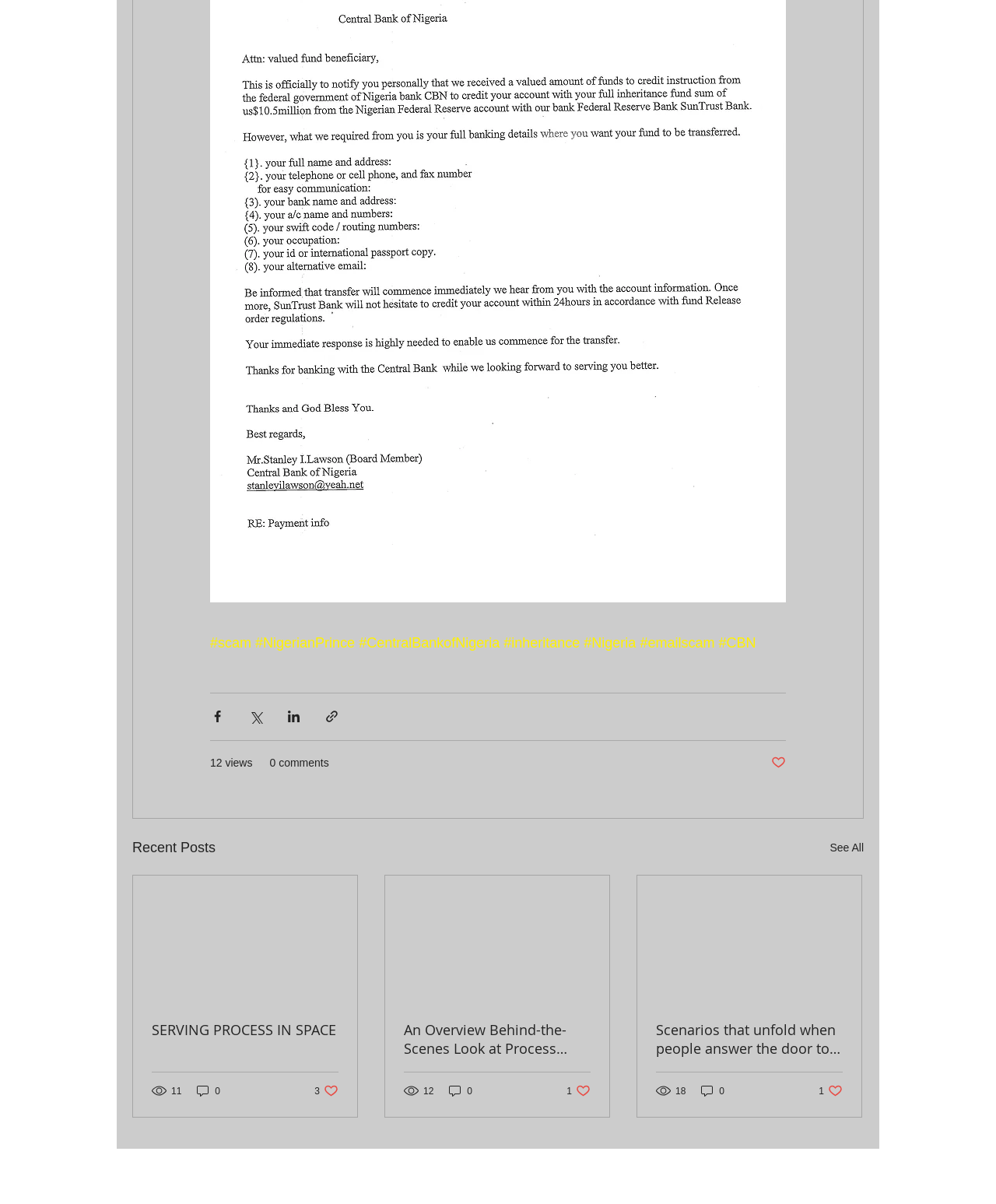Locate the bounding box coordinates of the clickable region necessary to complete the following instruction: "Check the comments of the post about scenarios when people answer the door to a process server". Provide the coordinates in the format of four float numbers between 0 and 1, i.e., [left, top, right, bottom].

[0.703, 0.9, 0.729, 0.912]